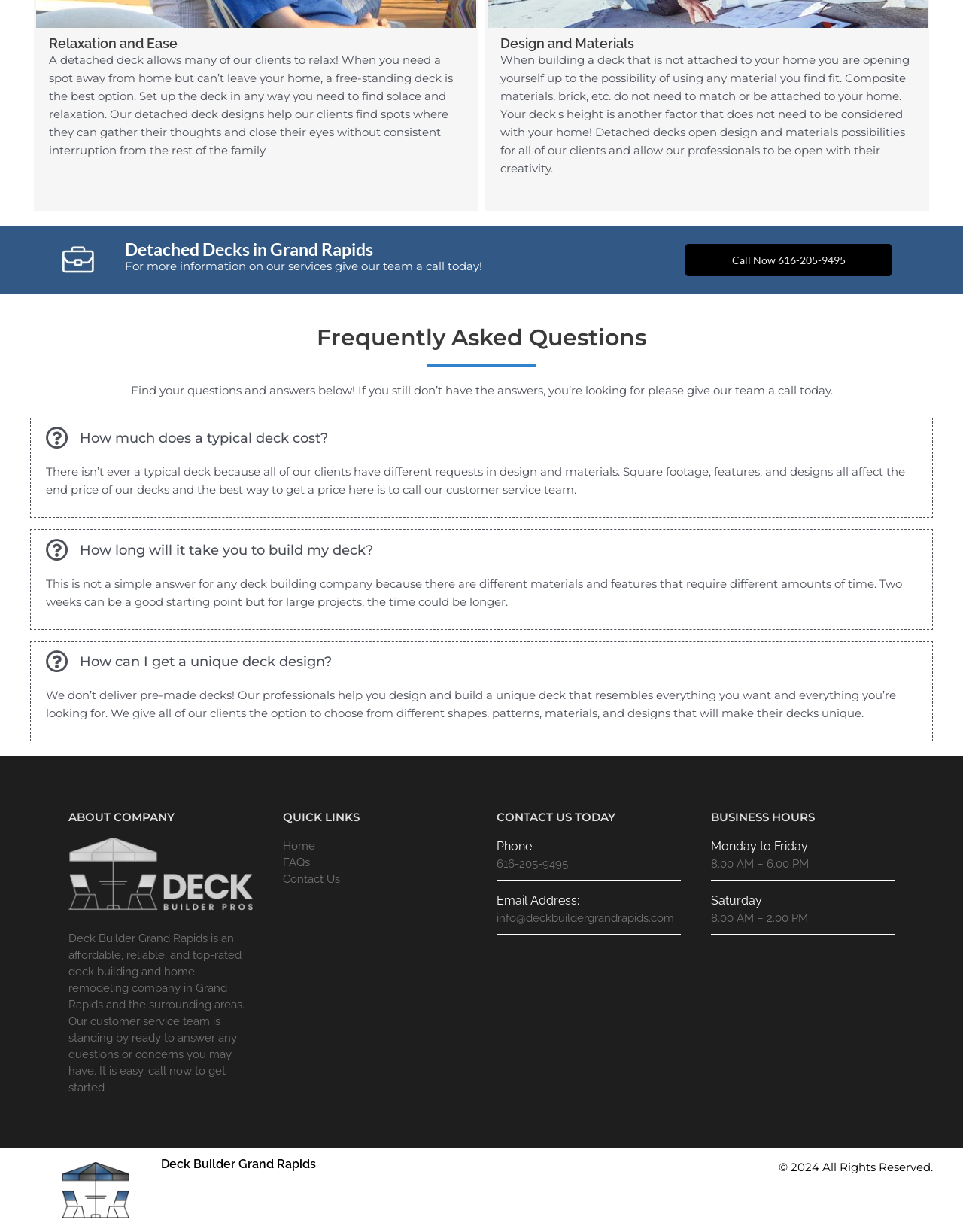What is the company's phone number? Look at the image and give a one-word or short phrase answer.

616-205-9495